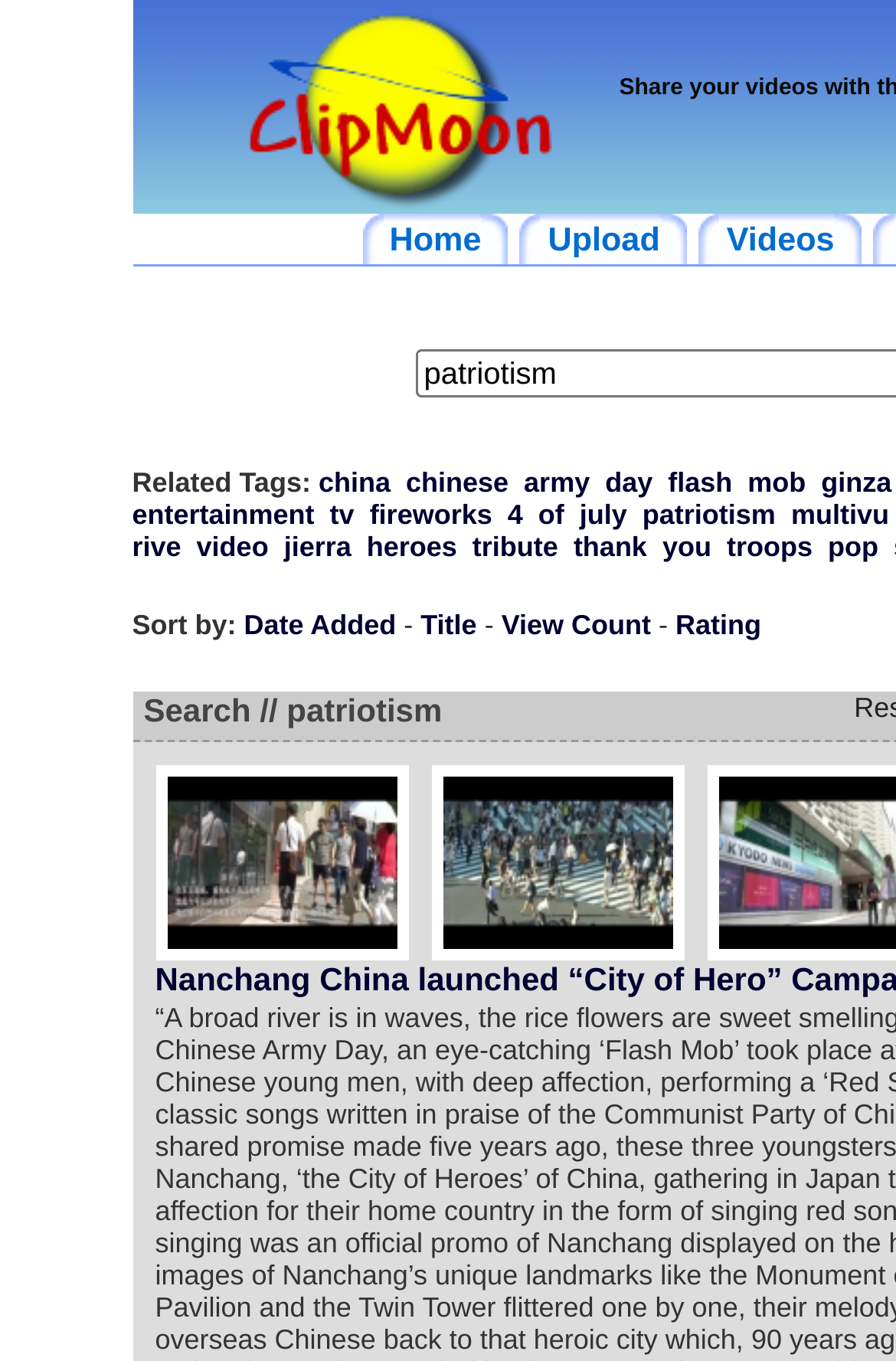How many videos are displayed on the current page?
Please provide a single word or phrase based on the screenshot.

2